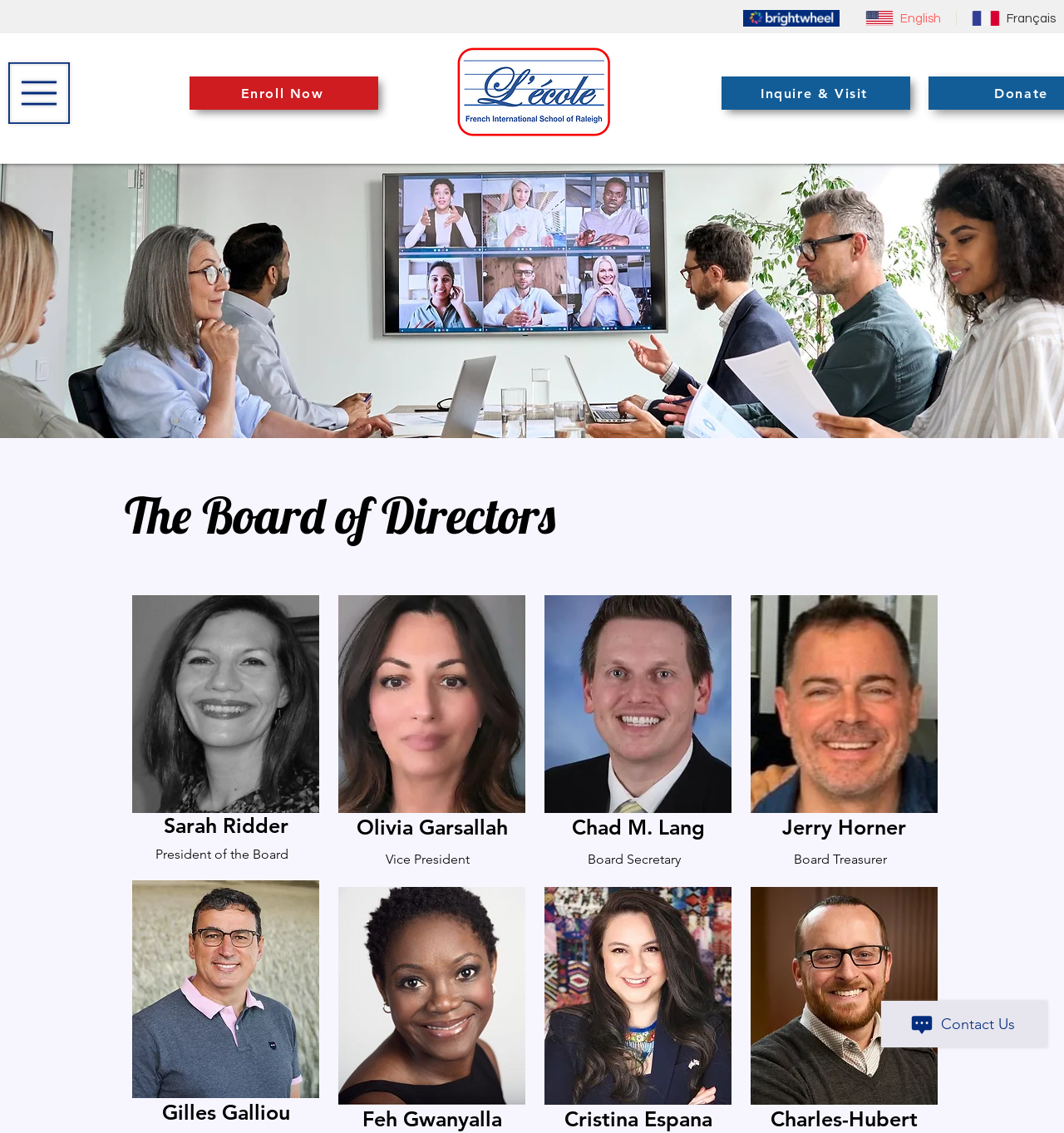What is the headline of the webpage?

The Board of Directors